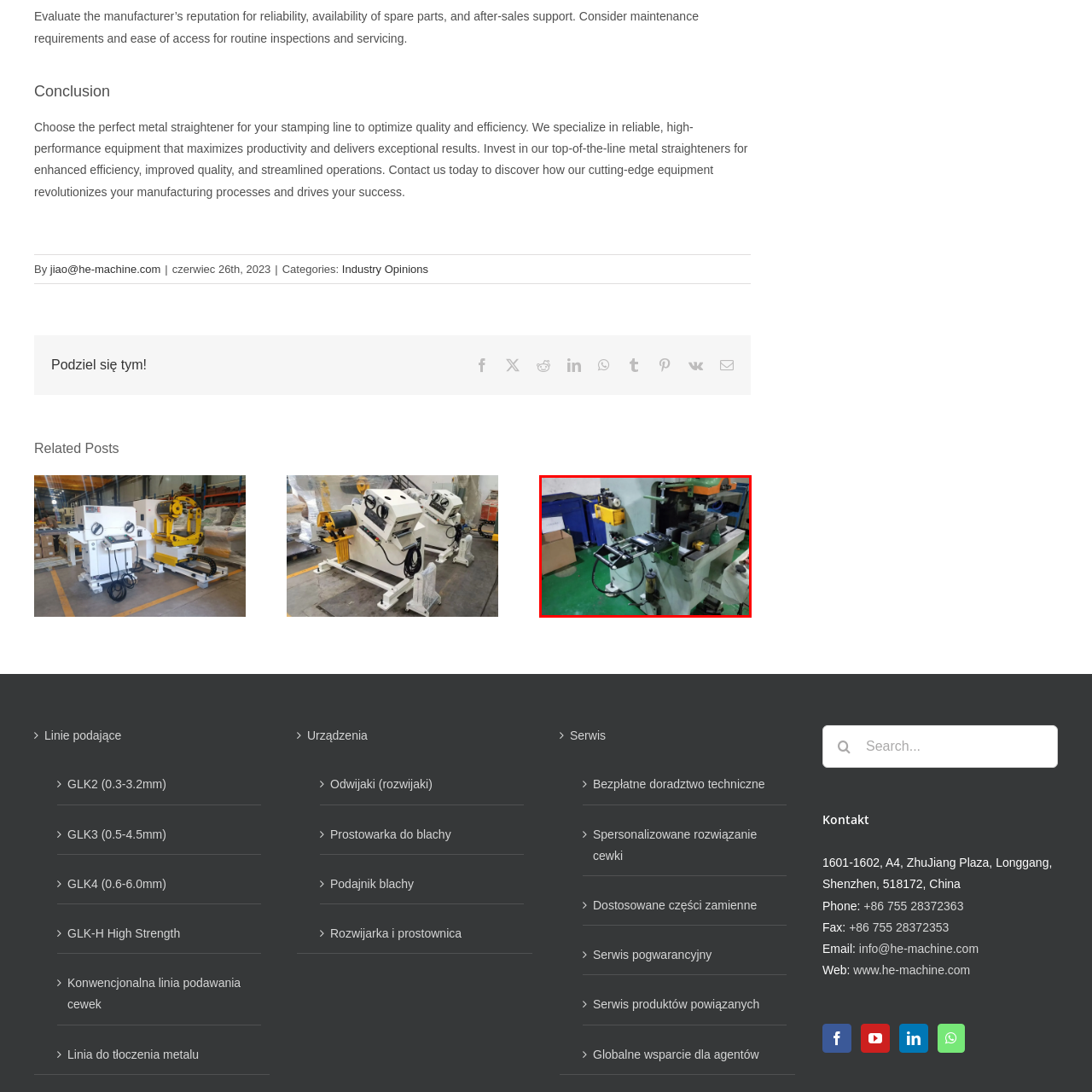Observe the content inside the red rectangle and respond to the question with one word or phrase: 
What is the environment surrounding the machine?

Industrial setting